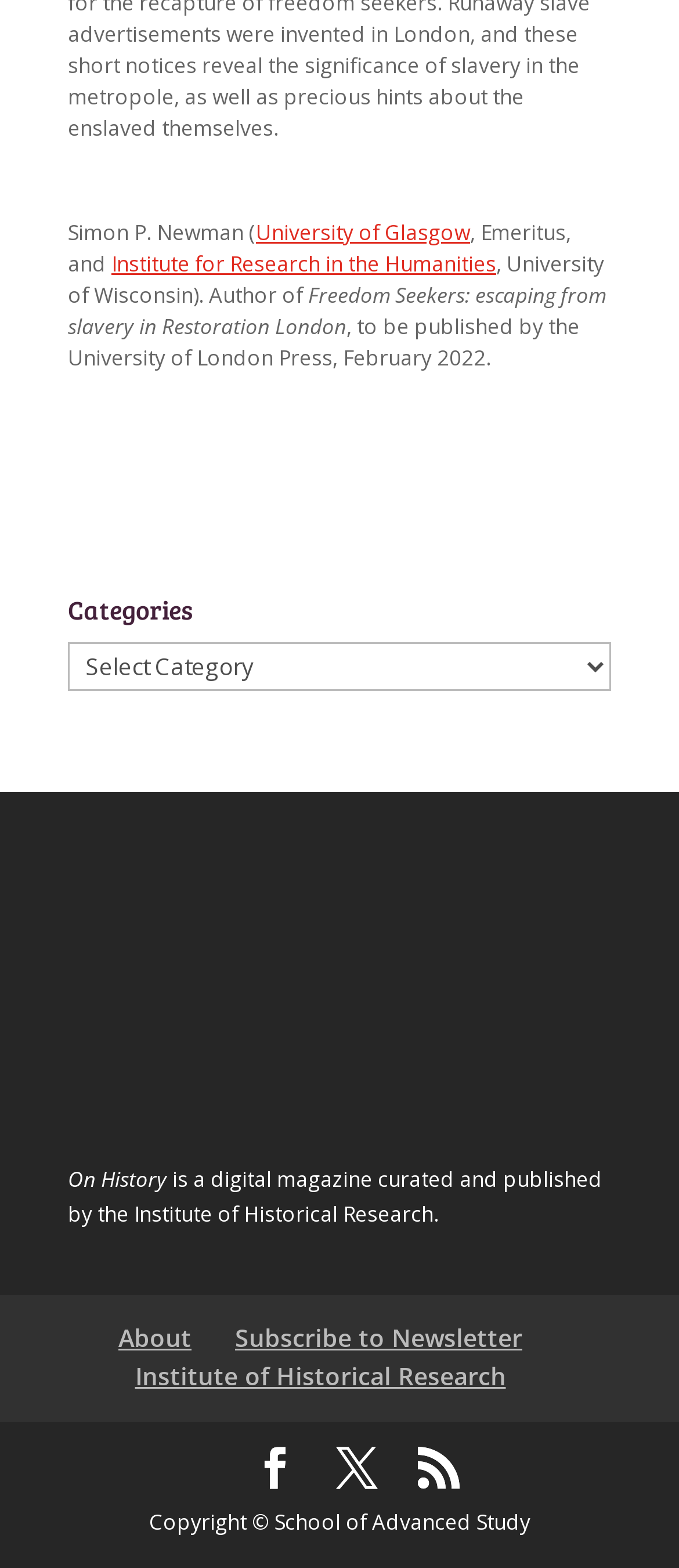Please provide the bounding box coordinates for the element that needs to be clicked to perform the instruction: "Select a category from the dropdown". The coordinates must consist of four float numbers between 0 and 1, formatted as [left, top, right, bottom].

[0.1, 0.409, 0.9, 0.44]